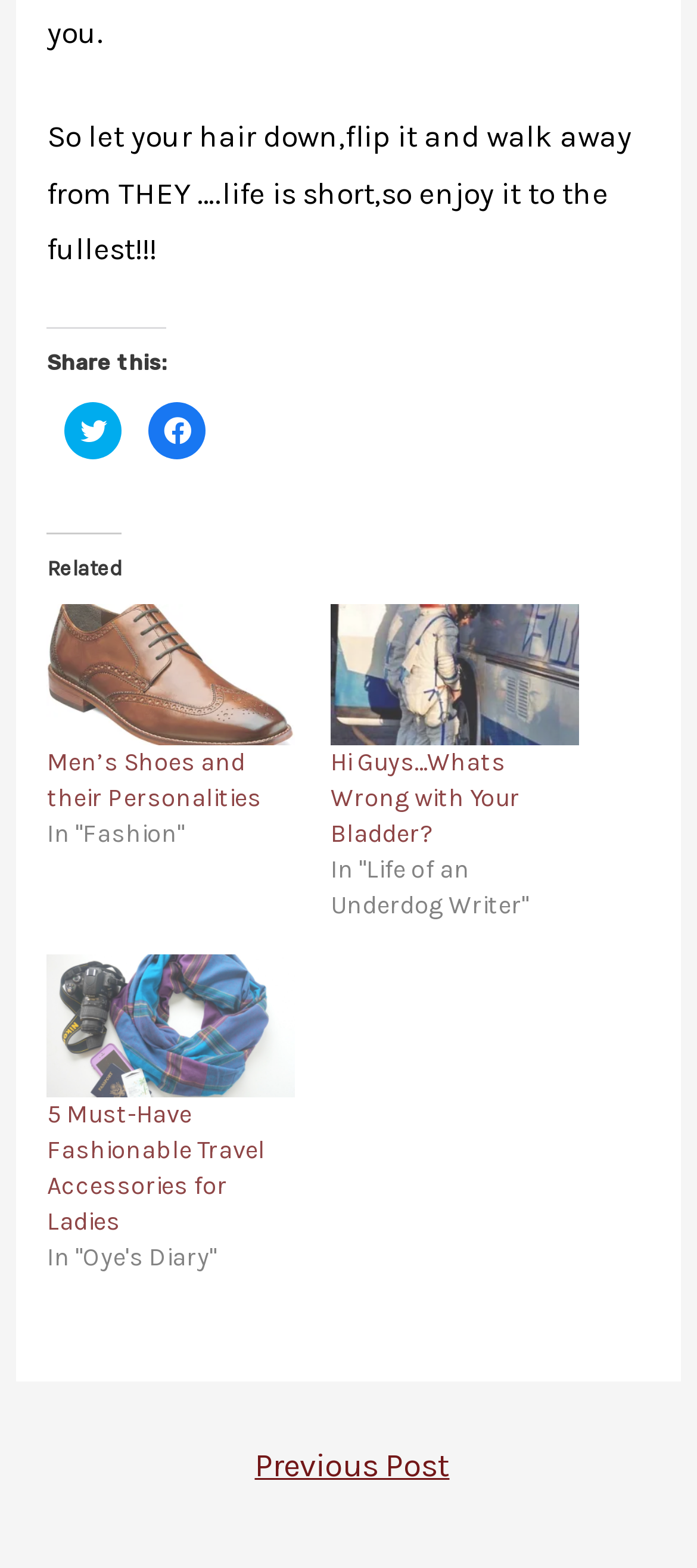Please find the bounding box coordinates of the element's region to be clicked to carry out this instruction: "Share on Facebook".

[0.213, 0.256, 0.295, 0.292]